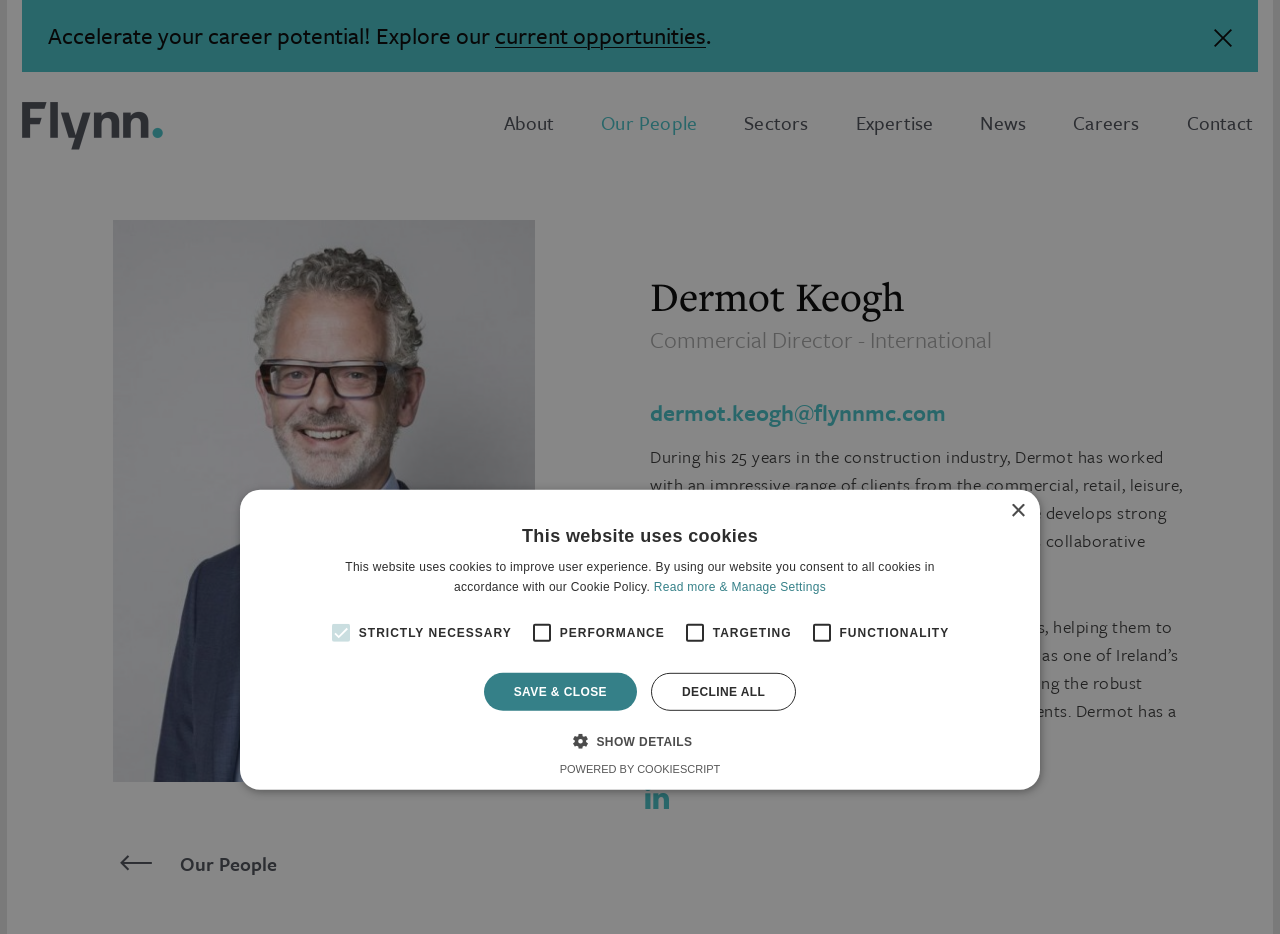Please answer the following question using a single word or phrase: 
Is there a link to the person's email address on this webpage?

Yes